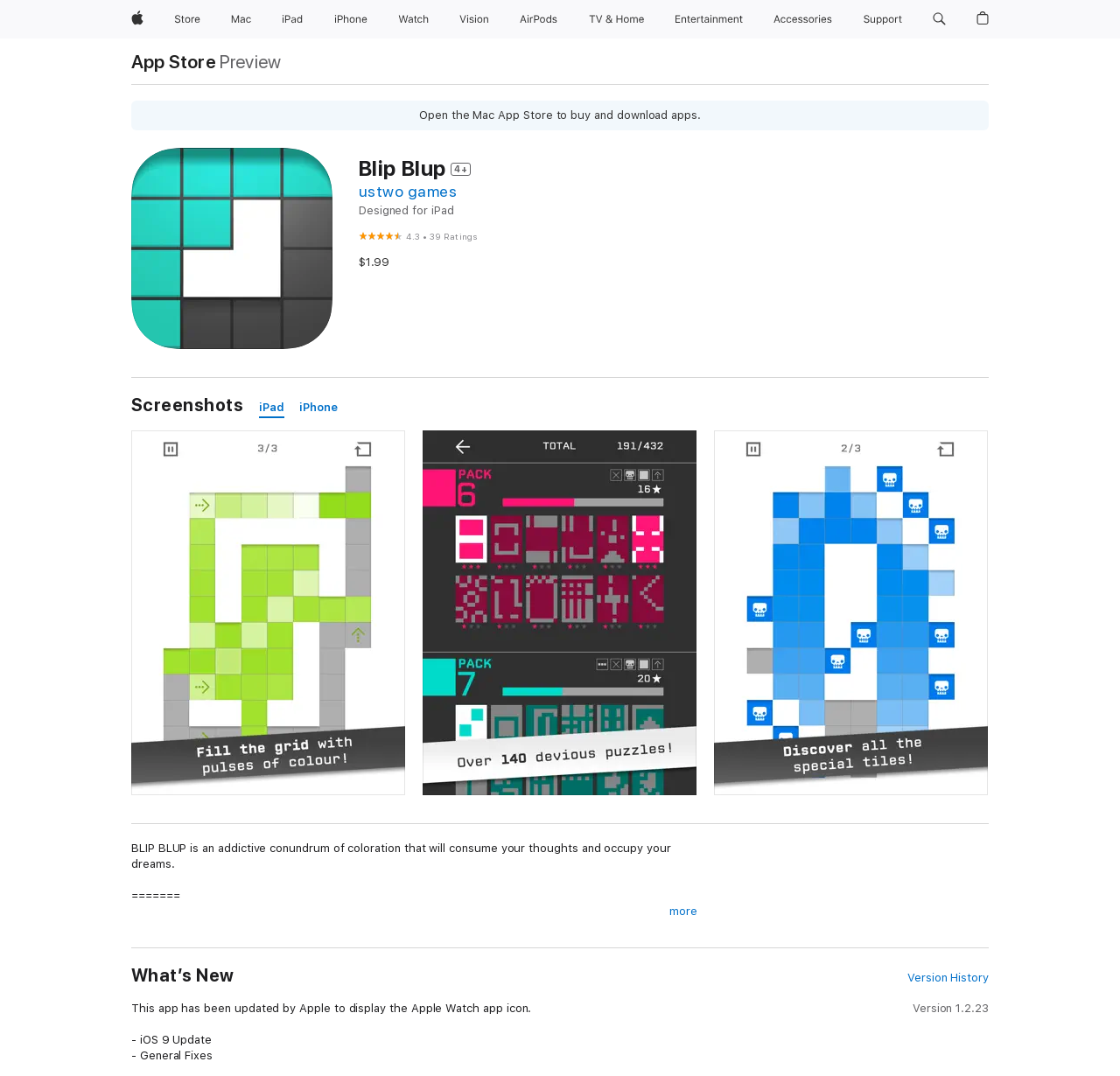From the details in the image, provide a thorough response to the question: What is the rating of the game Blip Blup?

The webpage has a figure with the text '4.3 out of 5' which indicates the rating of the game Blip Blup.